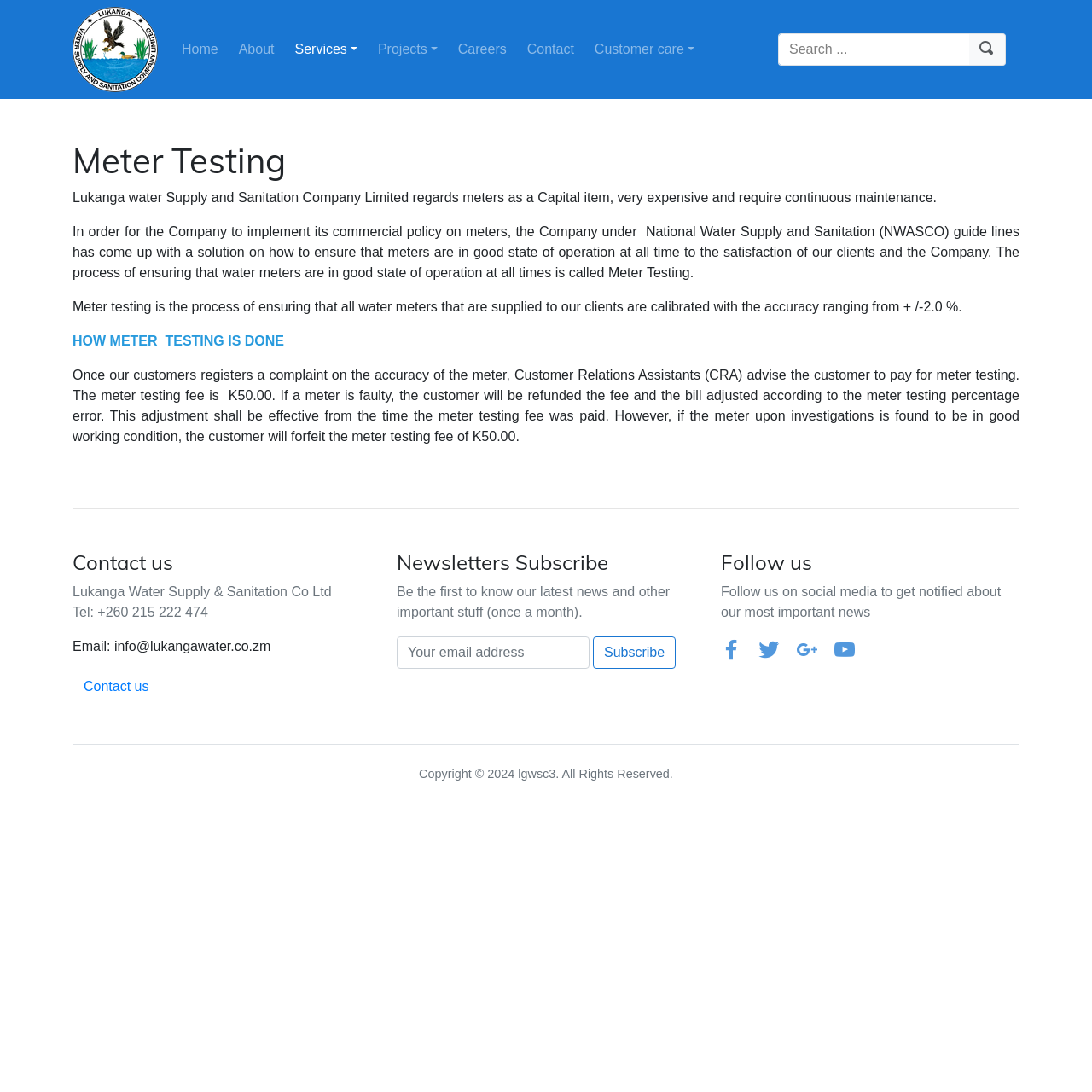Bounding box coordinates are specified in the format (top-left x, top-left y, bottom-right x, bottom-right y). All values are floating point numbers bounded between 0 and 1. Please provide the bounding box coordinate of the region this sentence describes: Googleplus

[0.73, 0.586, 0.755, 0.605]